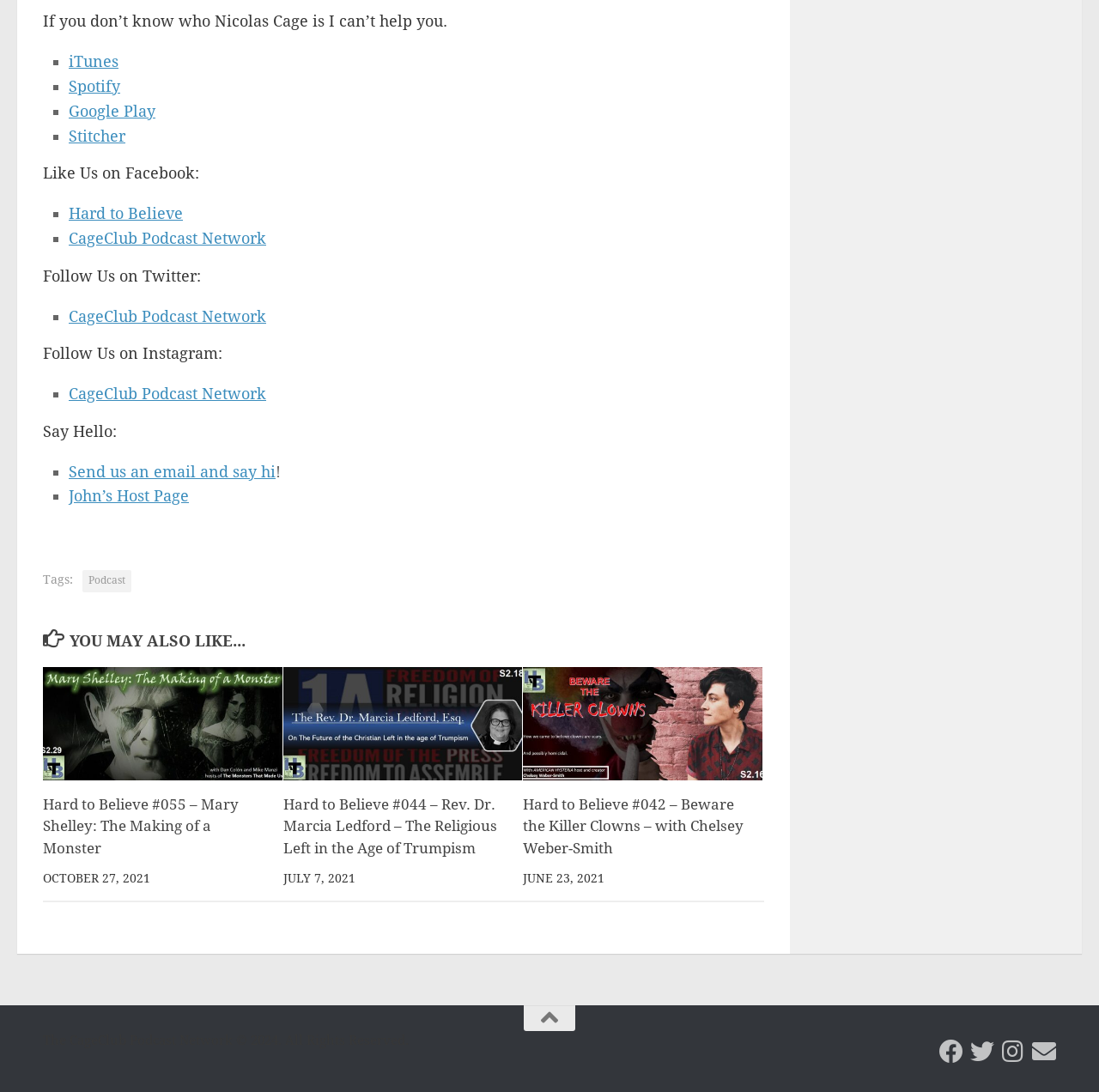Please identify the coordinates of the bounding box that should be clicked to fulfill this instruction: "Email the CageClub Podcast Network".

[0.939, 0.952, 0.961, 0.974]